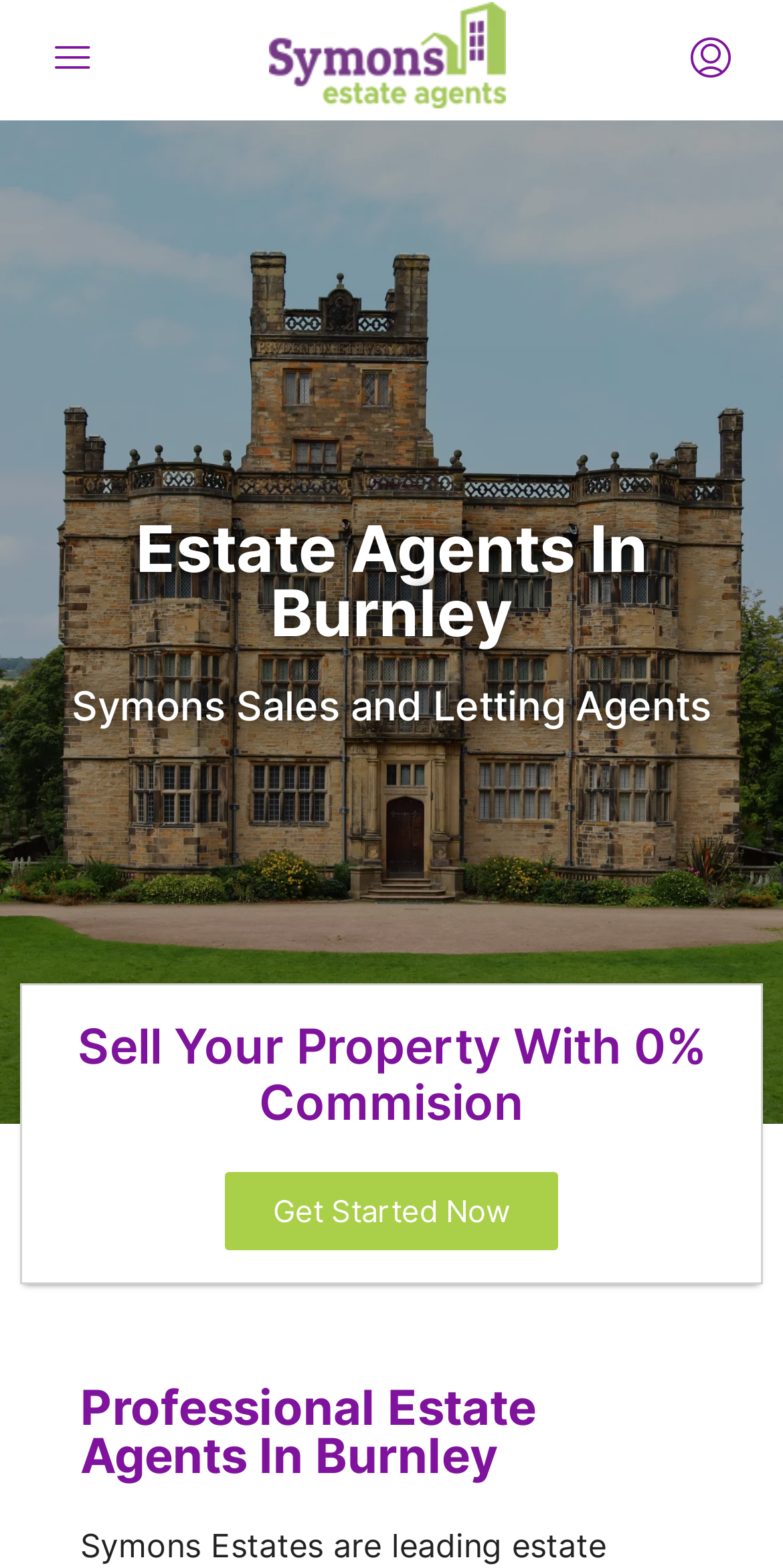How many buttons are in the top header?
Please provide a single word or phrase as your answer based on the image.

2